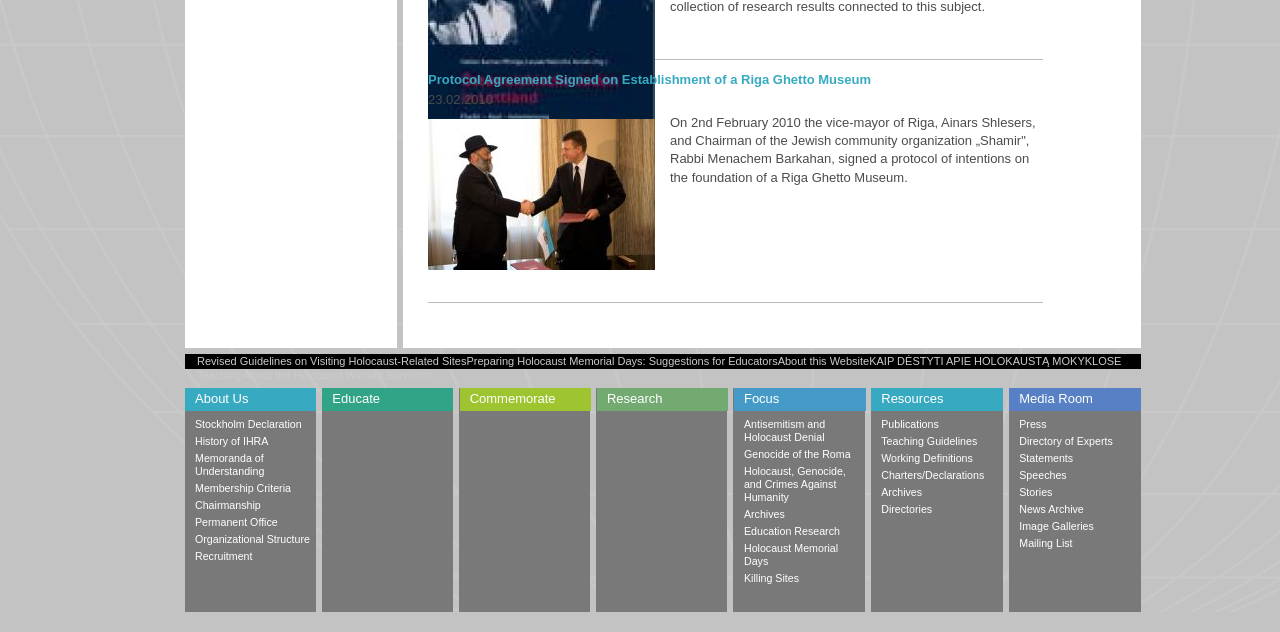What type of content is available in the 'Resources' section?
Based on the visual content, answer with a single word or a brief phrase.

Publications and guidelines